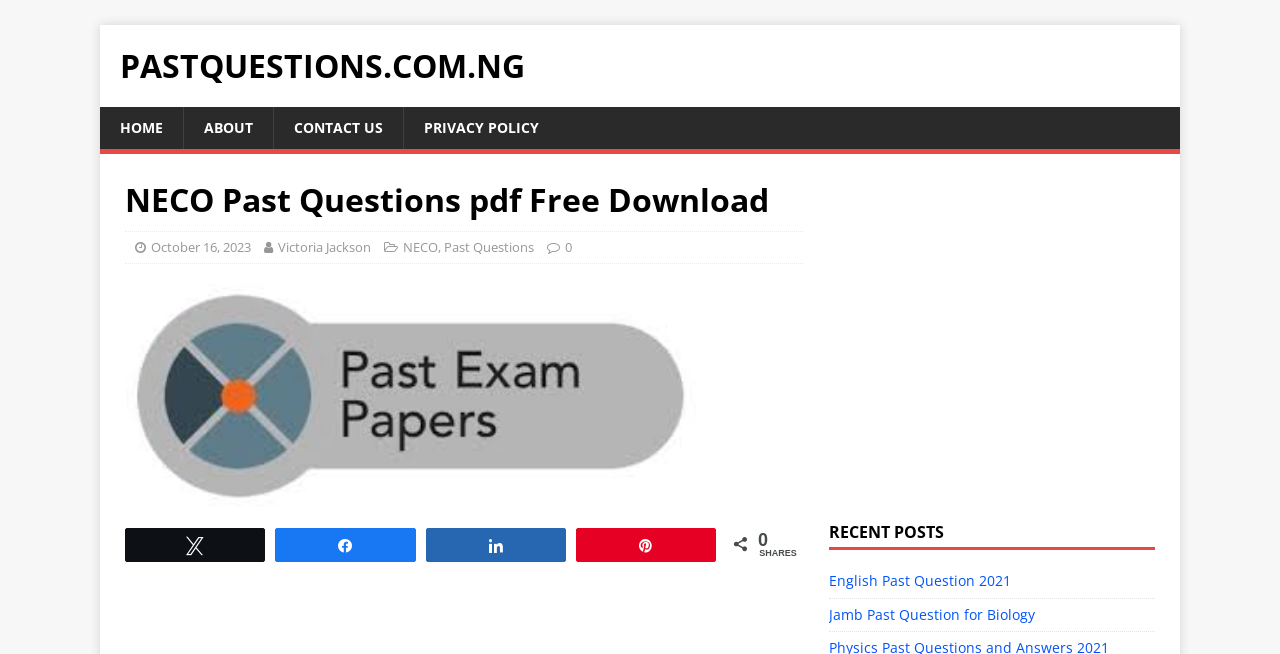Please locate the bounding box coordinates of the region I need to click to follow this instruction: "Click on HOME".

[0.078, 0.164, 0.143, 0.228]